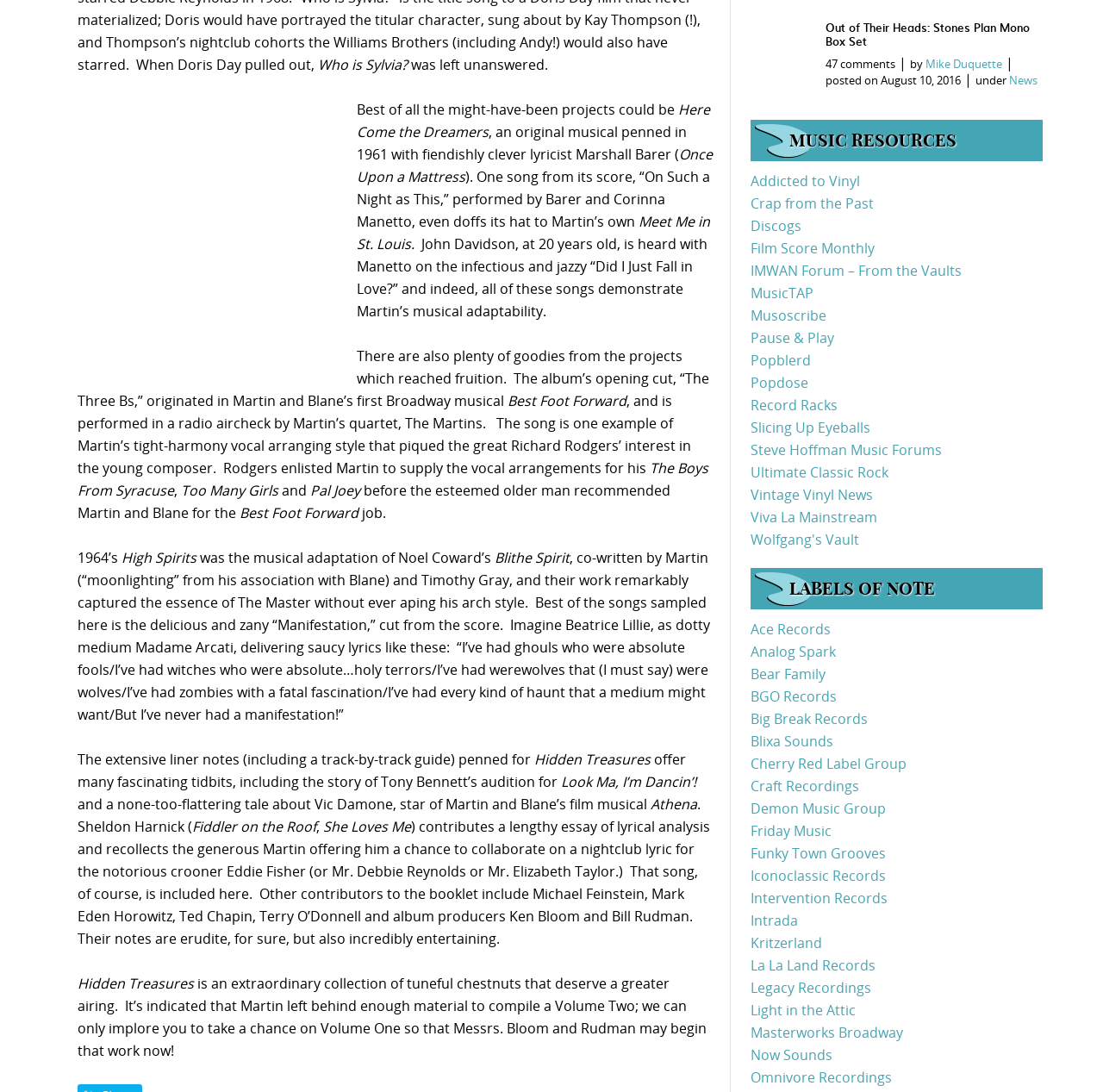Respond to the following question with a brief word or phrase:
What is the title of the album being discussed?

Hidden Treasures